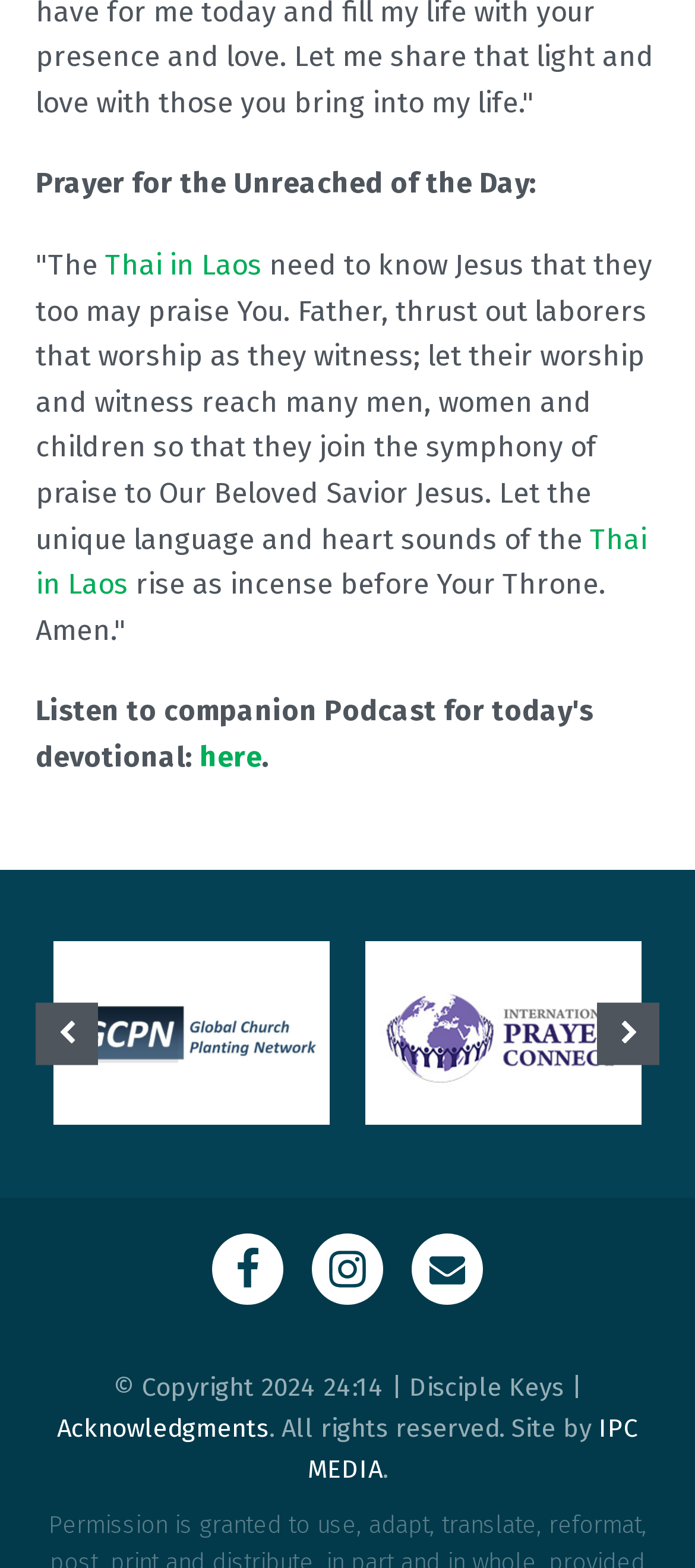Using the information in the image, give a comprehensive answer to the question: 
Who designed the website?

The website designer is mentioned at the bottom of the webpage, in the text 'Site by IPC MEDIA'. This indicates that IPC MEDIA is the entity responsible for designing and developing the website.